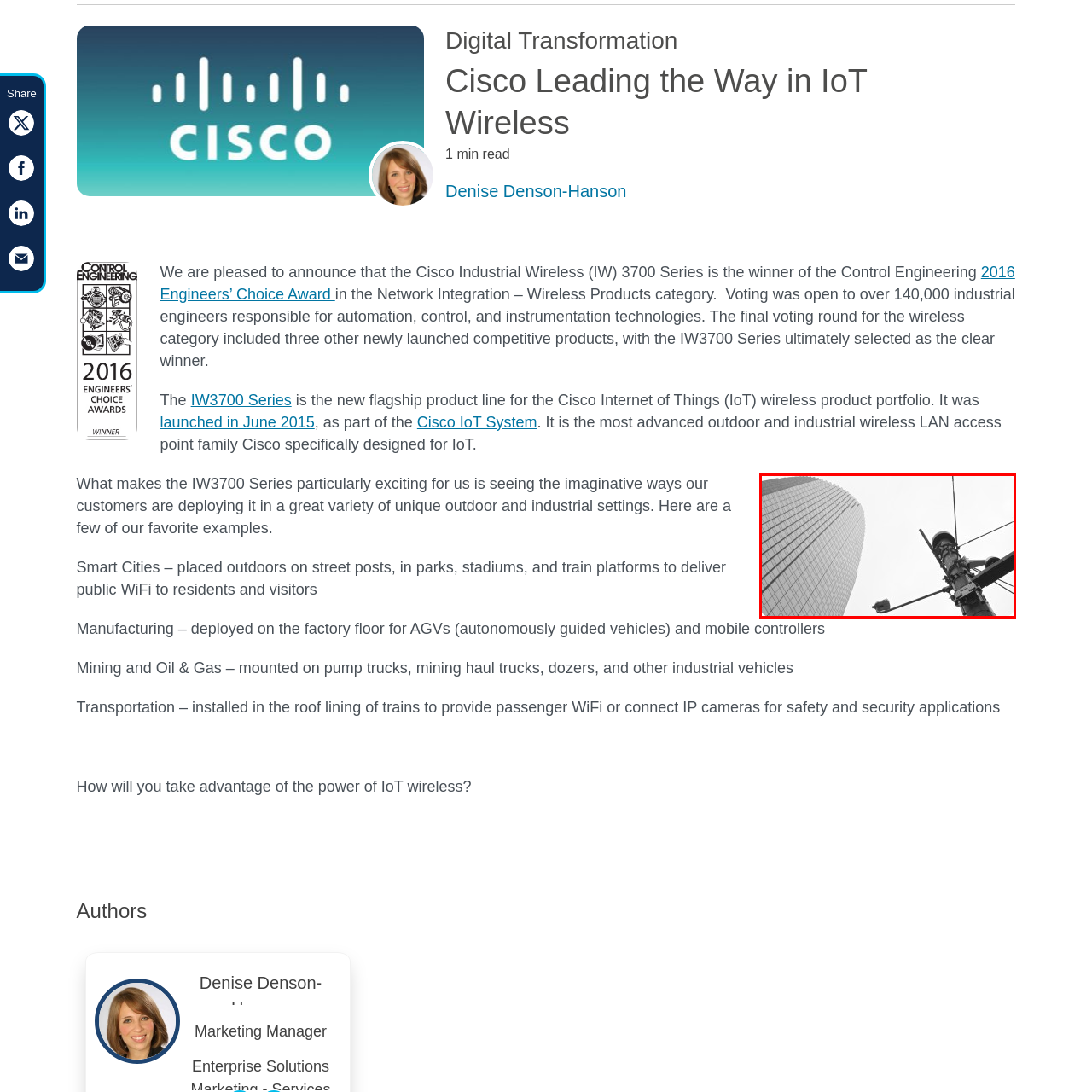What is the purpose of the devices and antennas on the pole?
Study the image within the red bounding box and provide a detailed response to the question.

The devices and antennas on the pole signify the integration of advanced technology in urban living, particularly in the context of Internet of Things (IoT) solutions. This implies that the devices and antennas are used to support IoT solutions, enabling modern wireless communication in the urban environment.